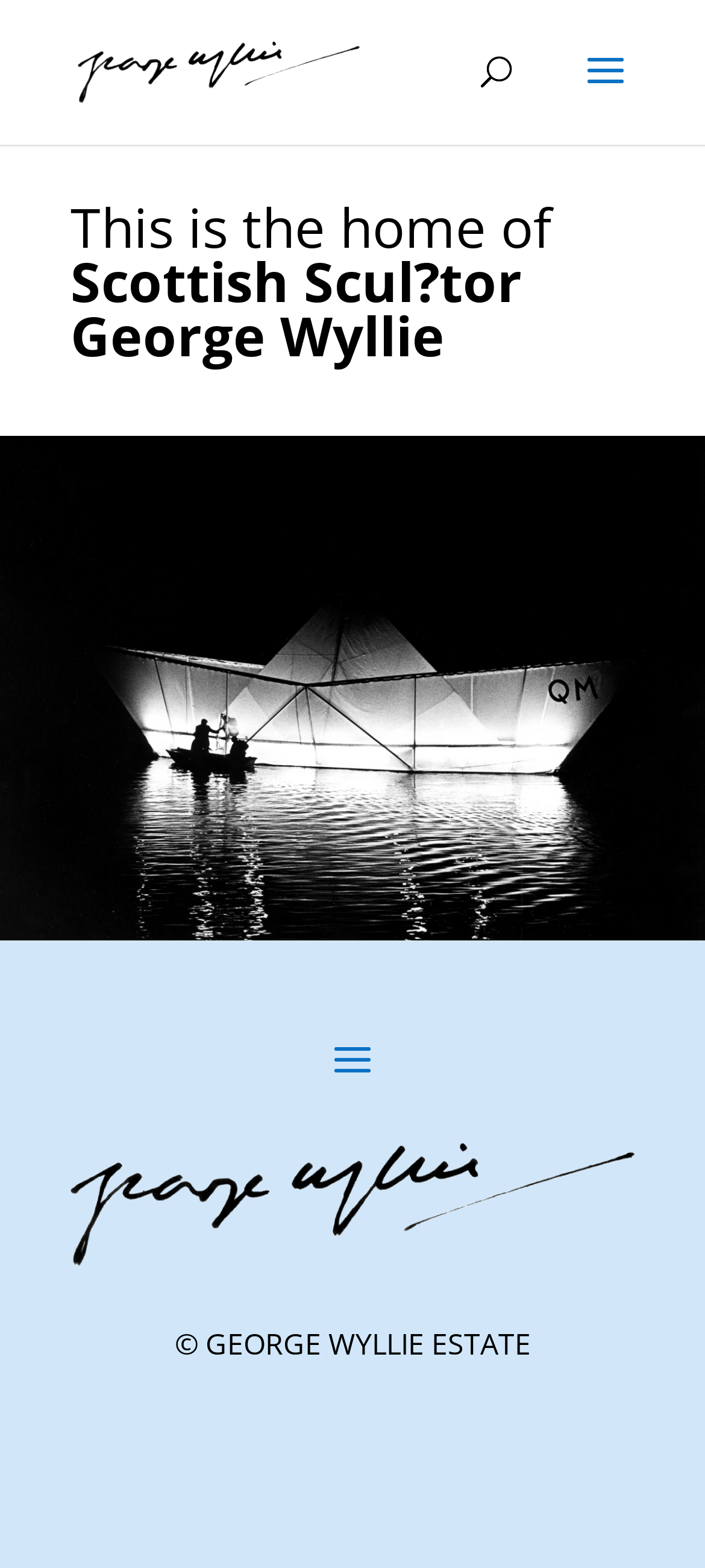Generate a comprehensive caption for the webpage you are viewing.

The webpage is dedicated to the Scottish sculptor George Wyllie (1921-2012). At the top left, there is a link to George Wyllie's name, accompanied by a small image of the artist. Below this, a search bar spans across the top of the page, taking up about half of the width.

The main content of the page is an article that occupies most of the page's real estate. It starts with a heading that introduces the page as the home of Scottish sculptor George Wyllie. Below the heading, there is a large image that takes up the full width of the page. Further down, there is another image, slightly smaller in size, positioned near the bottom of the page.

At the very bottom of the page, there is a static text element displaying the copyright information, "© GEORGE WYLLIE ESTATE", which is centered horizontally.